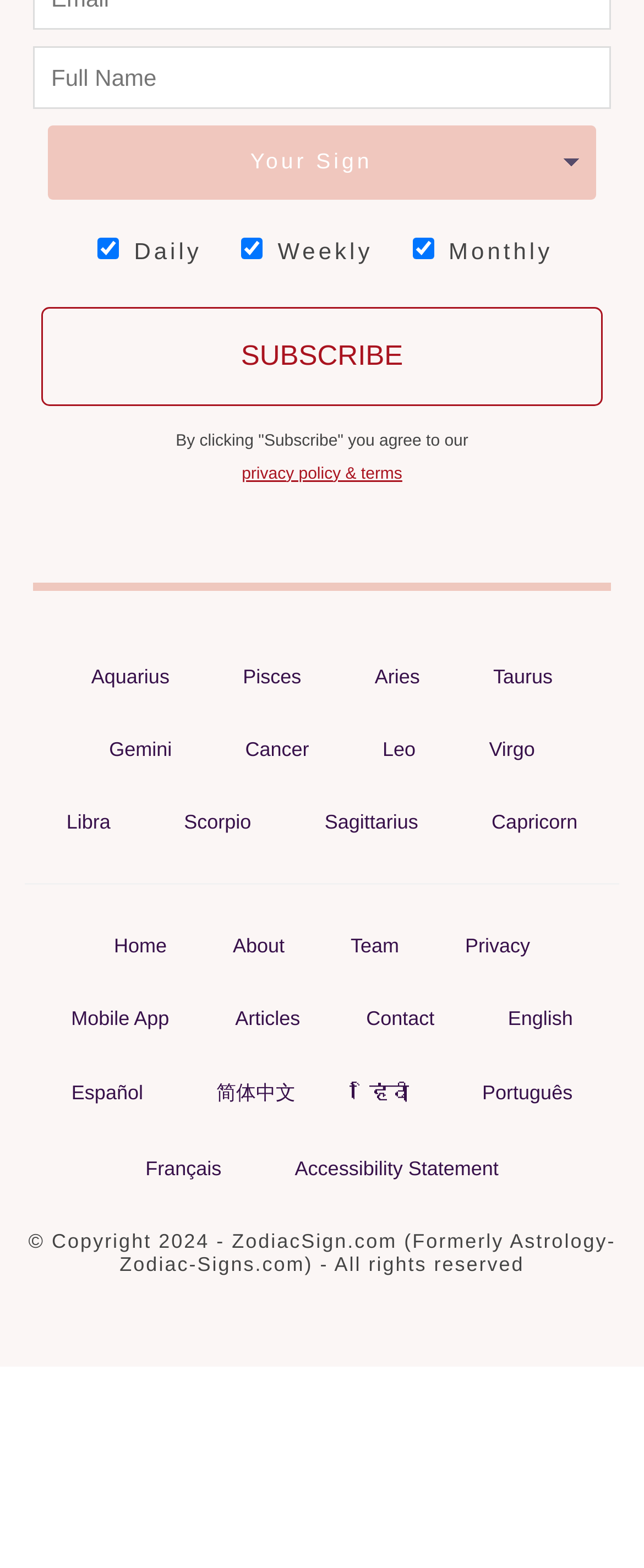Based on the element description: "Virgo", identify the UI element and provide its bounding box coordinates. Use four float numbers between 0 and 1, [left, top, right, bottom].

[0.734, 0.465, 0.856, 0.49]